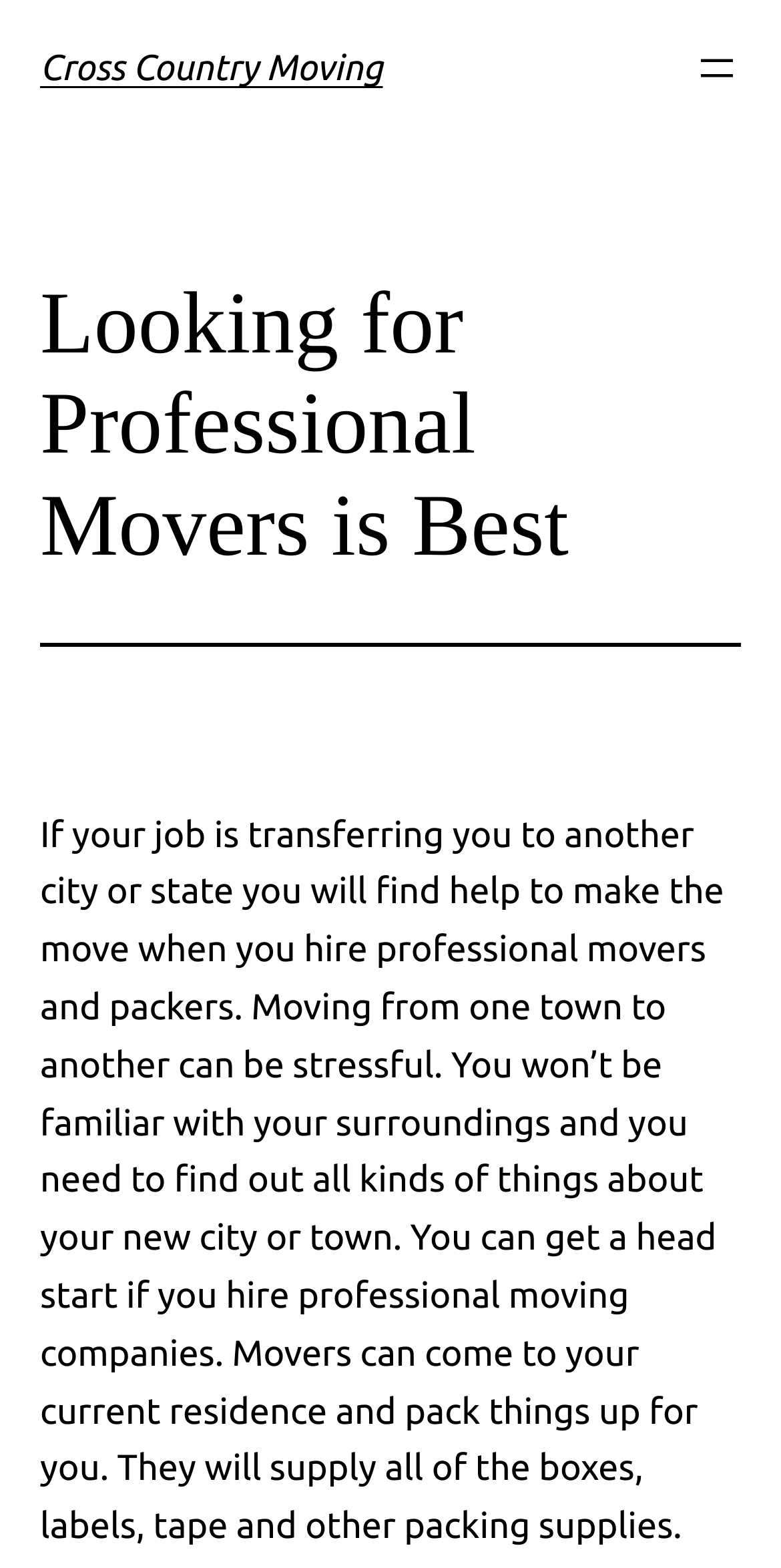Your task is to extract the text of the main heading from the webpage.

Cross Country Moving